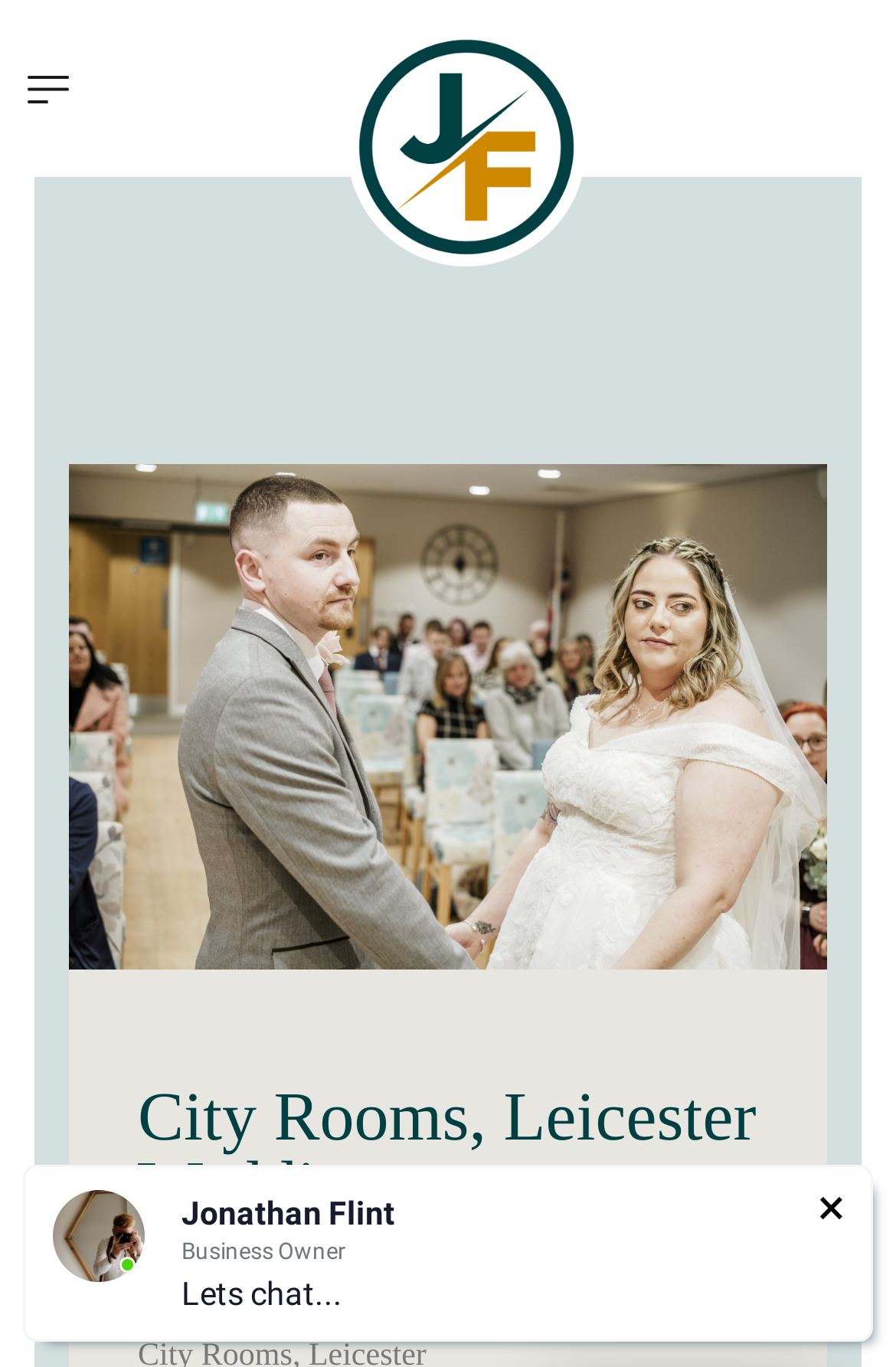What is the symbol in the top-right corner?
Please provide a single word or phrase in response based on the screenshot.

×